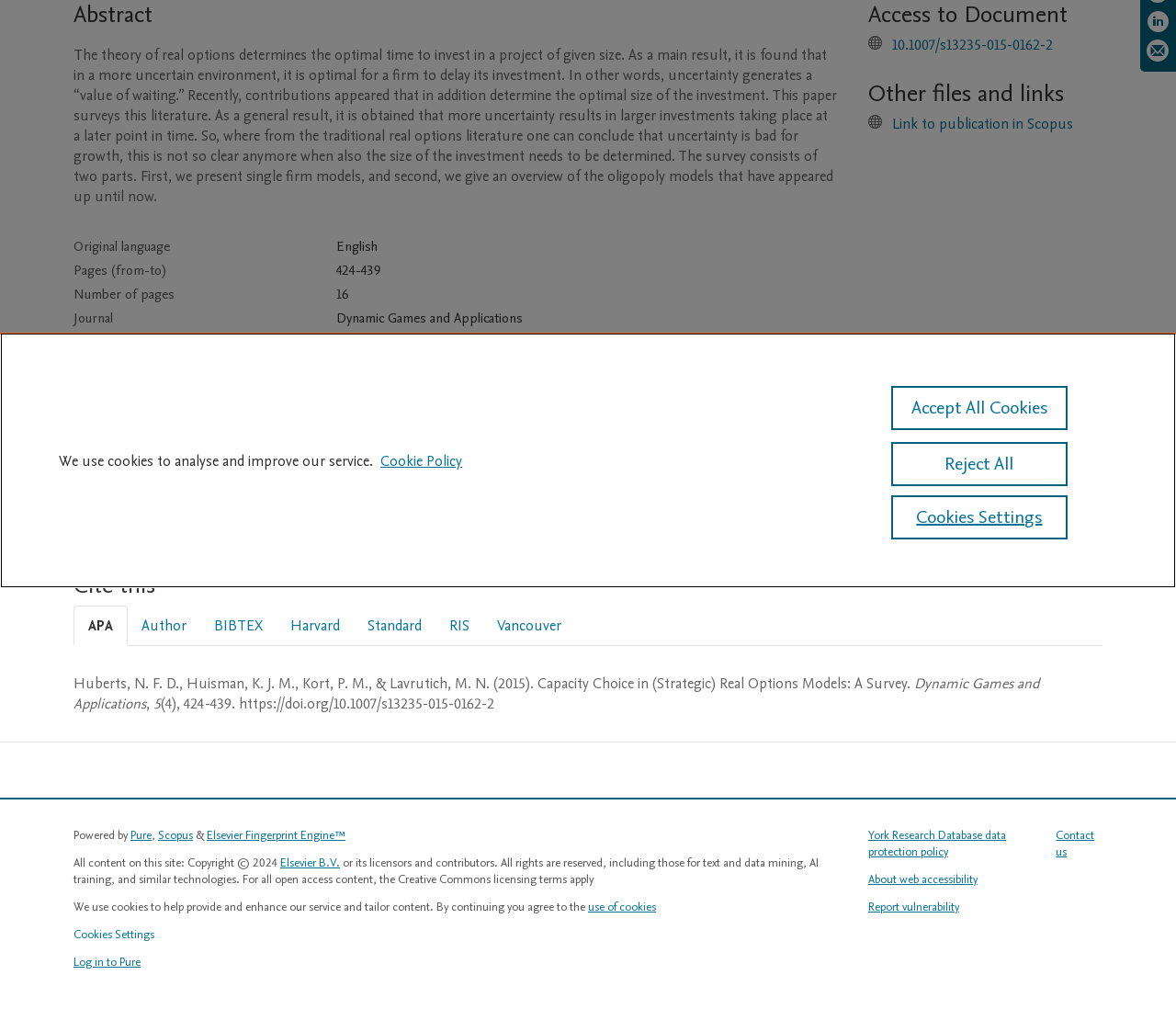Given the element description Link to publication in Scopus, predict the bounding box coordinates for the UI element in the webpage screenshot. The format should be (top-left x, top-left y, bottom-right x, bottom-right y), and the values should be between 0 and 1.

[0.759, 0.113, 0.913, 0.133]